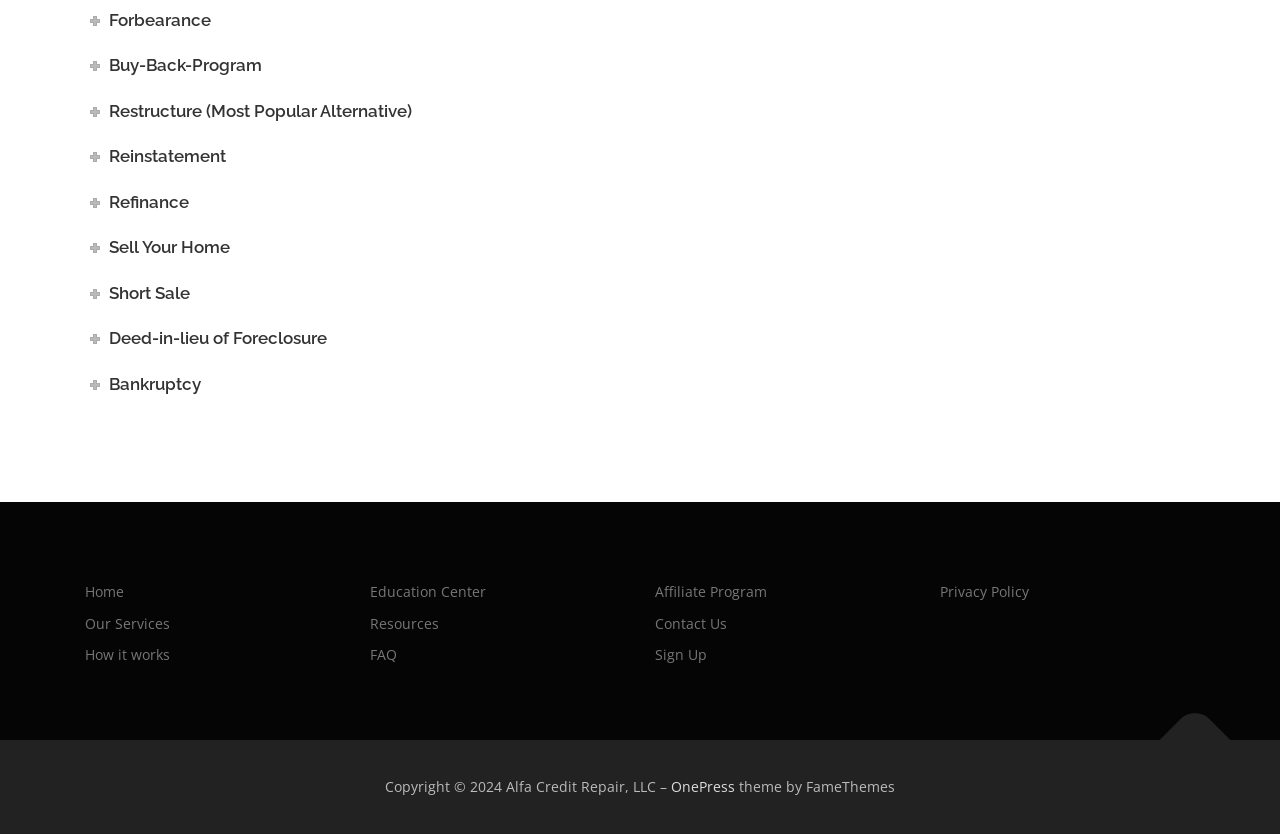Could you please study the image and provide a detailed answer to the question:
What is the name of the company mentioned in the copyright section?

In the copyright section, the company name mentioned is Alfa Credit Repair, LLC, which is displayed along with the copyright symbol and the year 2024.